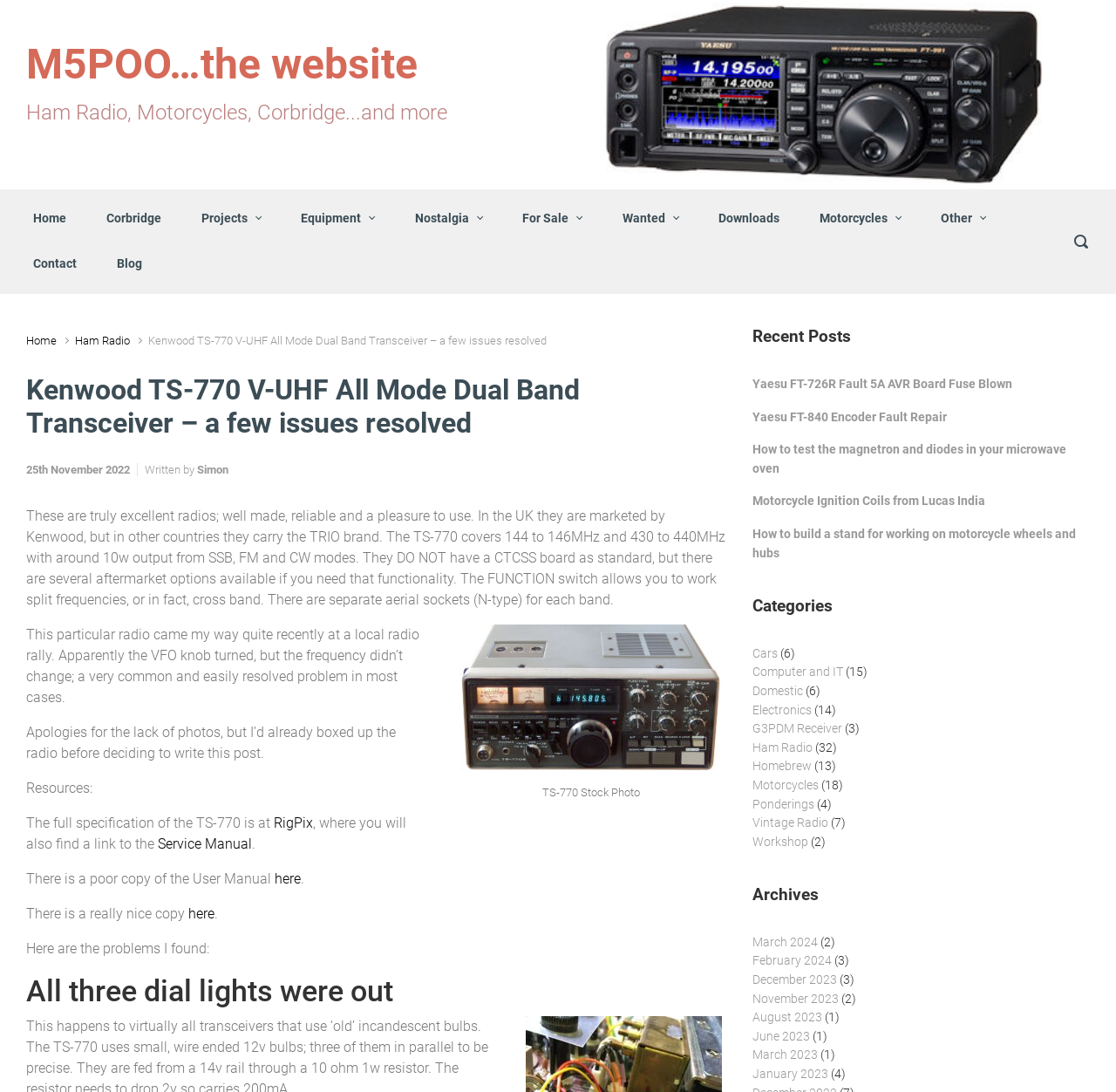Provide the text content of the webpage's main heading.

Kenwood TS-770 V-UHF All Mode Dual Band Transceiver – a few issues resolved